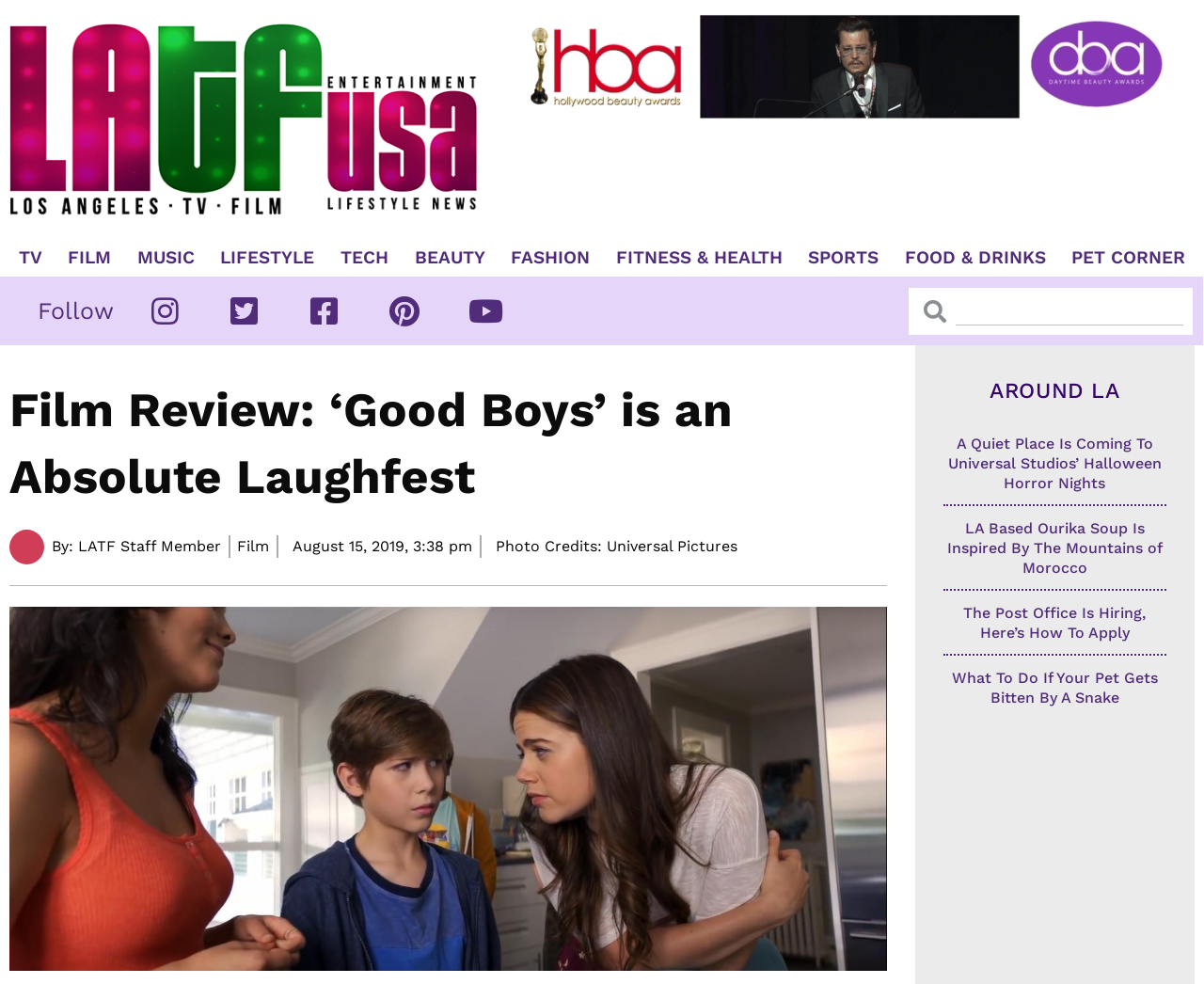Please locate the bounding box coordinates of the element that should be clicked to complete the given instruction: "Search for something".

[0.794, 0.292, 0.983, 0.33]